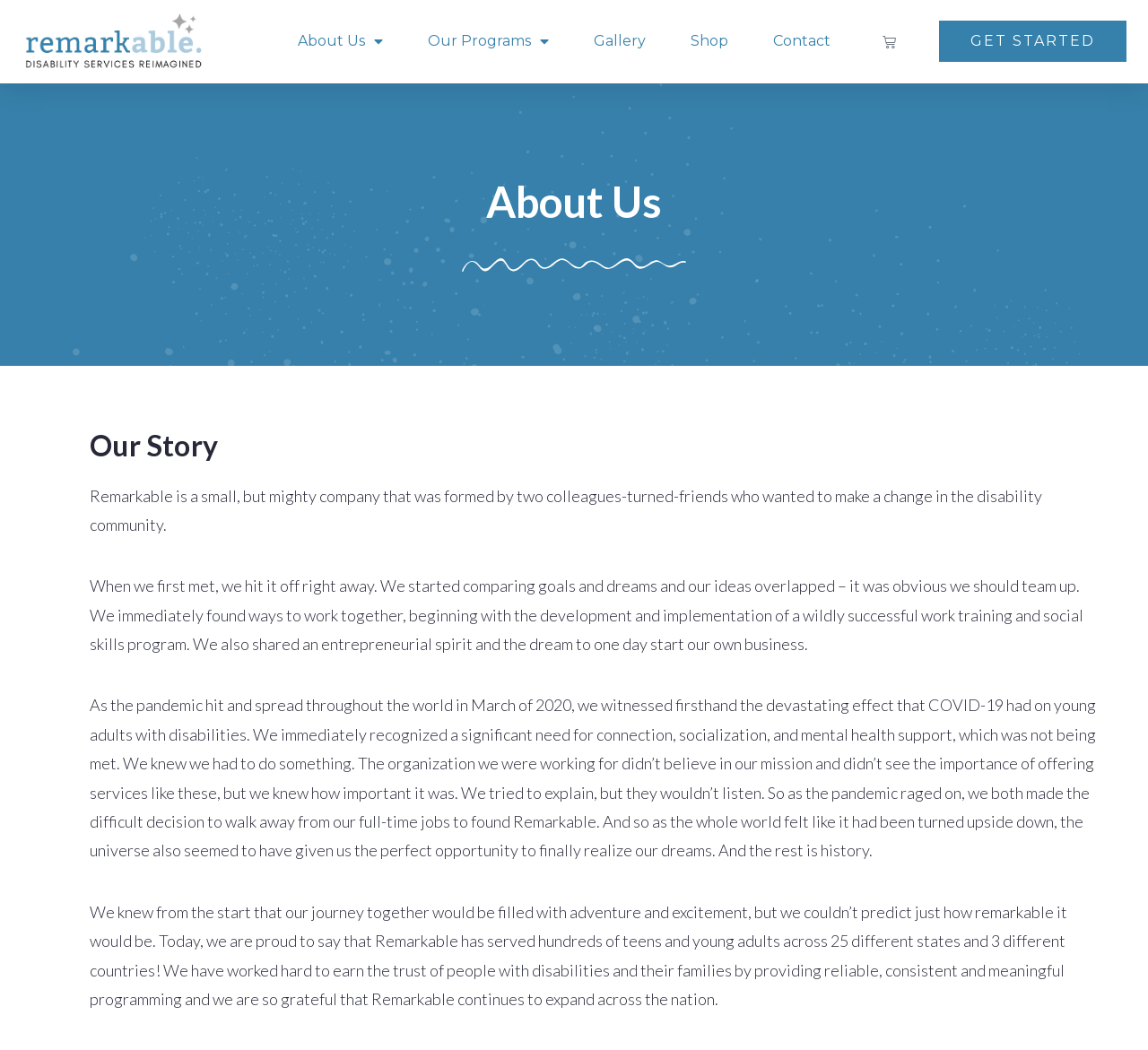Identify the bounding box of the HTML element described here: "Shop". Provide the coordinates as four float numbers between 0 and 1: [left, top, right, bottom].

[0.602, 0.02, 0.634, 0.059]